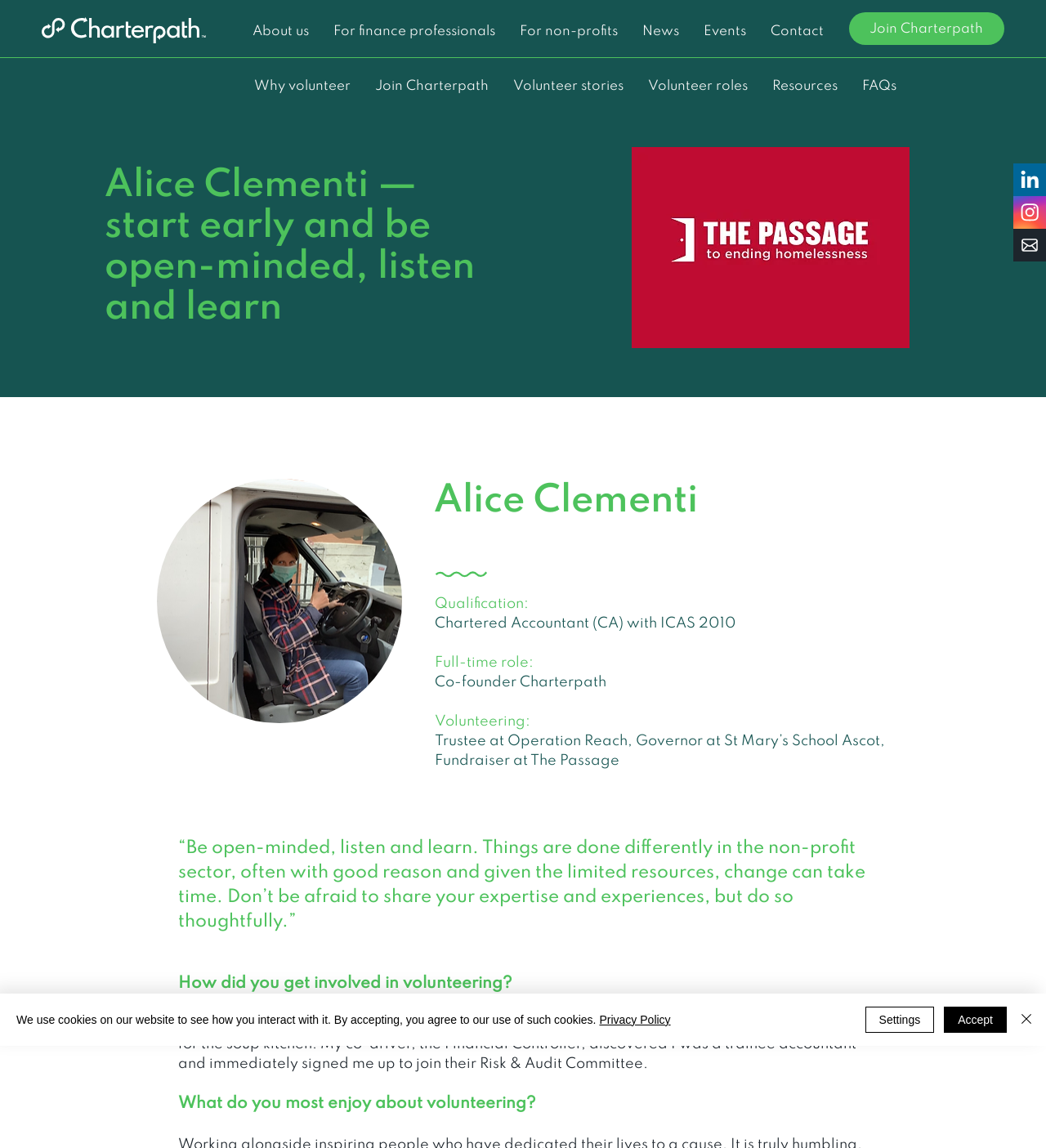Please provide the bounding box coordinates in the format (top-left x, top-left y, bottom-right x, bottom-right y). Remember, all values are floating point numbers between 0 and 1. What is the bounding box coordinate of the region described as: Volunteer roles

[0.607, 0.059, 0.726, 0.091]